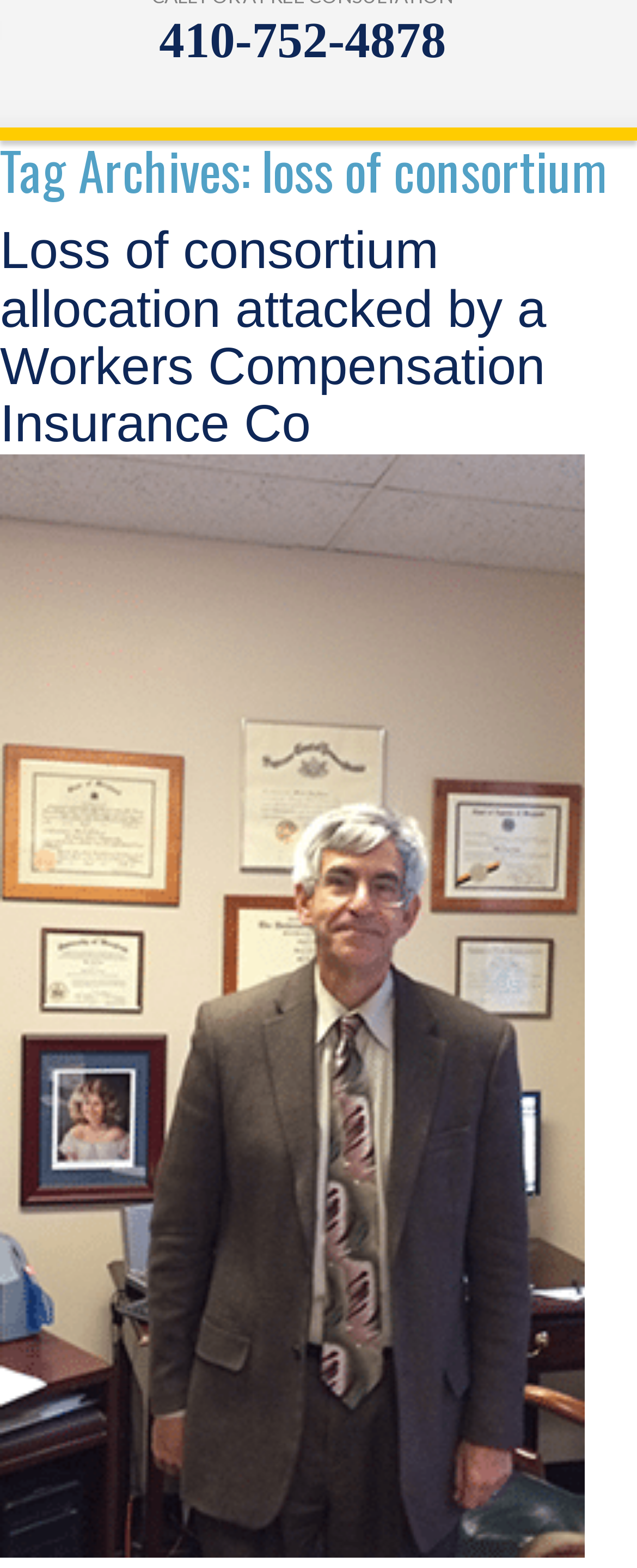Determine the bounding box coordinates (top-left x, top-left y, bottom-right x, bottom-right y) of the UI element described in the following text: alt="Maryland Workers Compensation Insurance"

[0.0, 0.97, 0.918, 0.993]